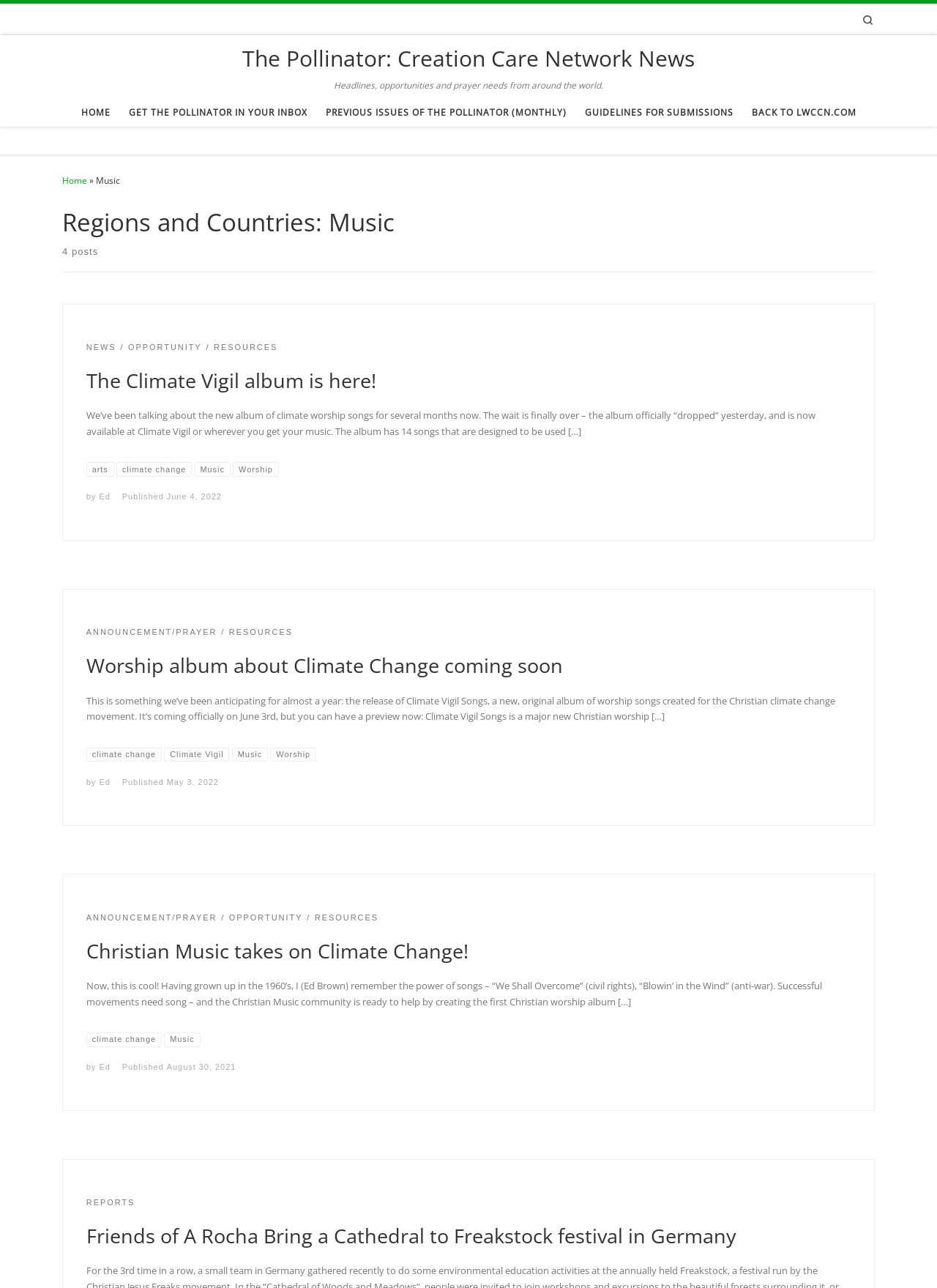Please determine the primary heading and provide its text.

Regions and Countries: Music